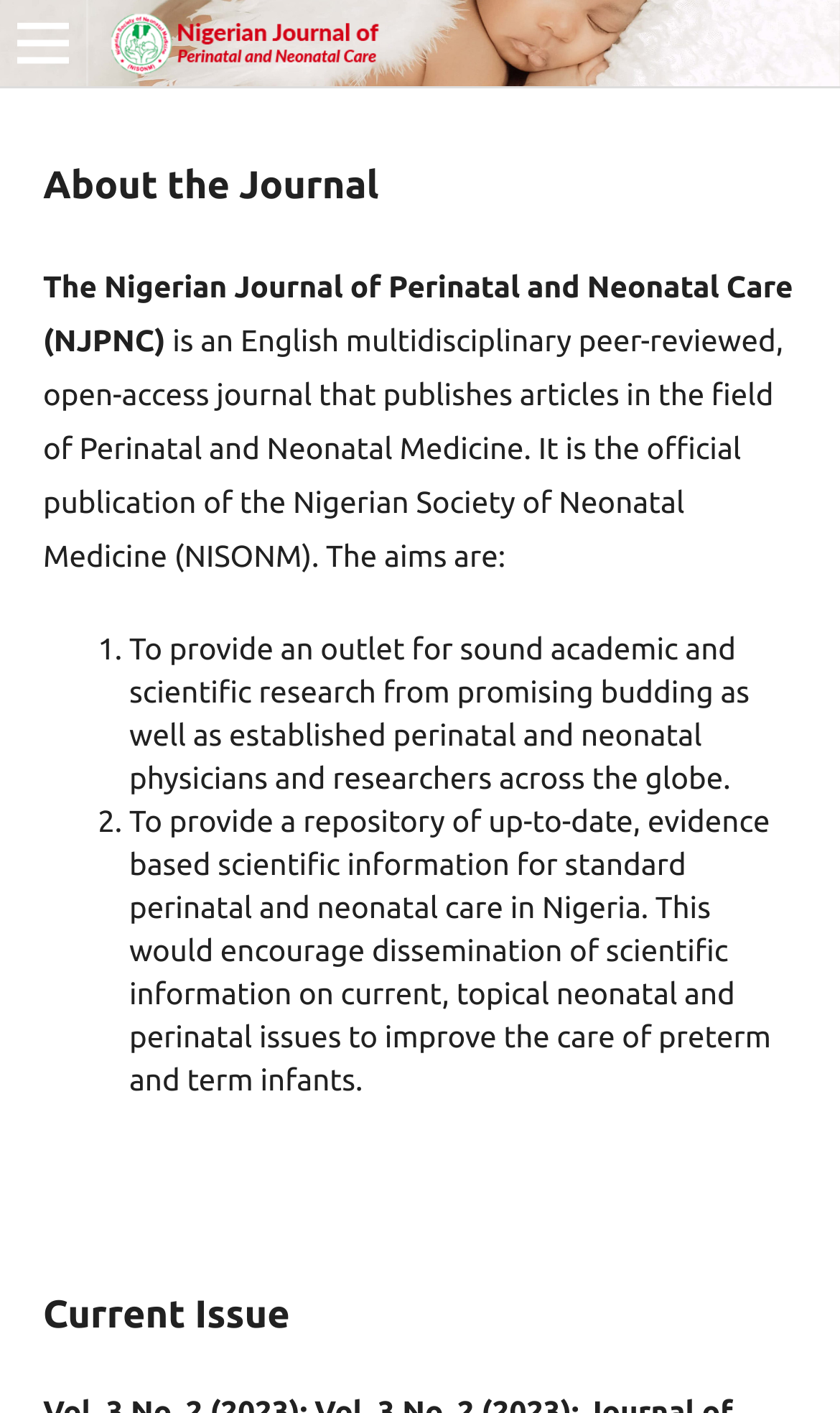Give a short answer to this question using one word or a phrase:
What is the official publication of?

Nigerian Society of Neonatal Medicine